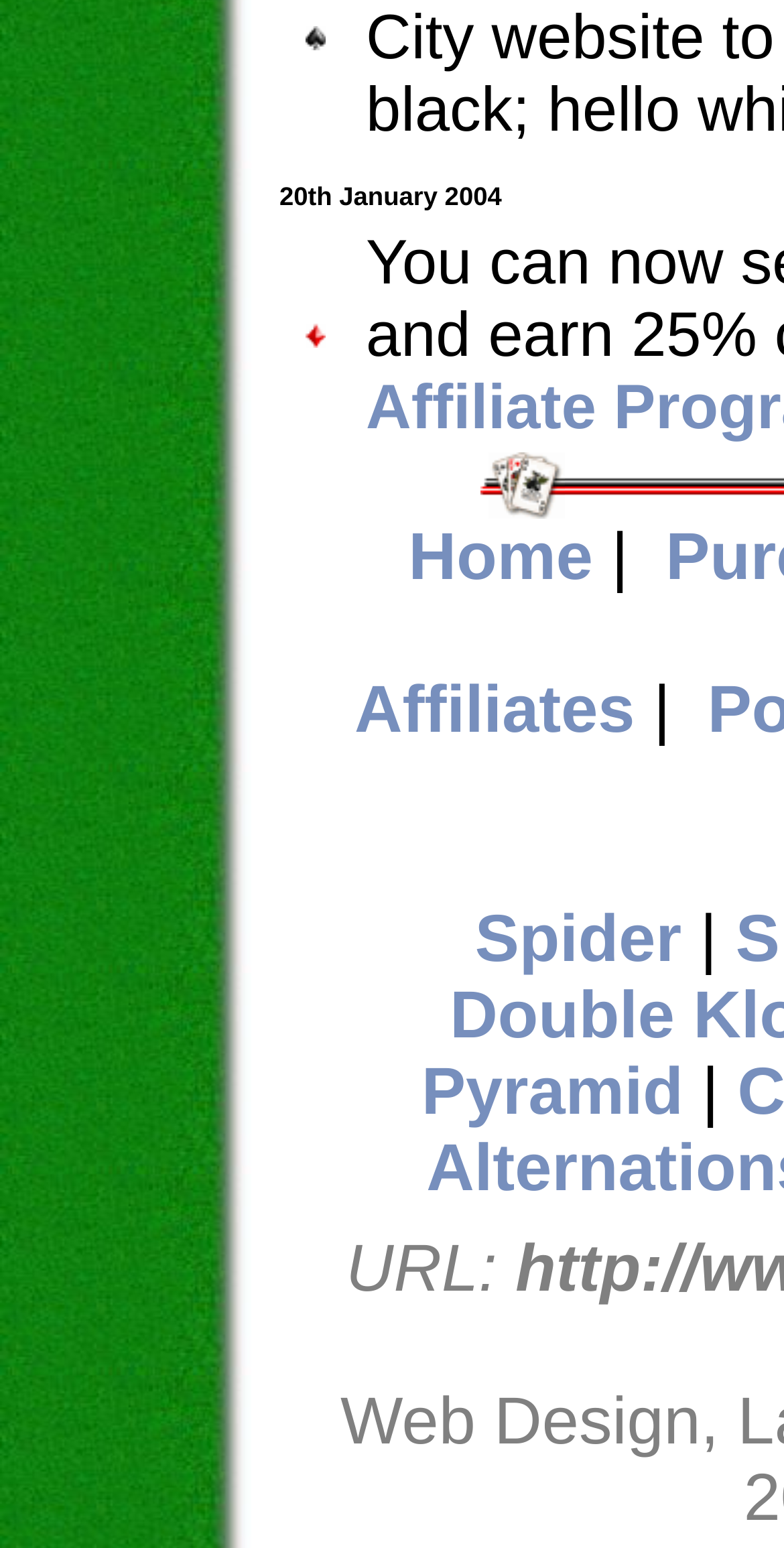Please provide a one-word or short phrase answer to the question:
What is the first link on the webpage?

Home